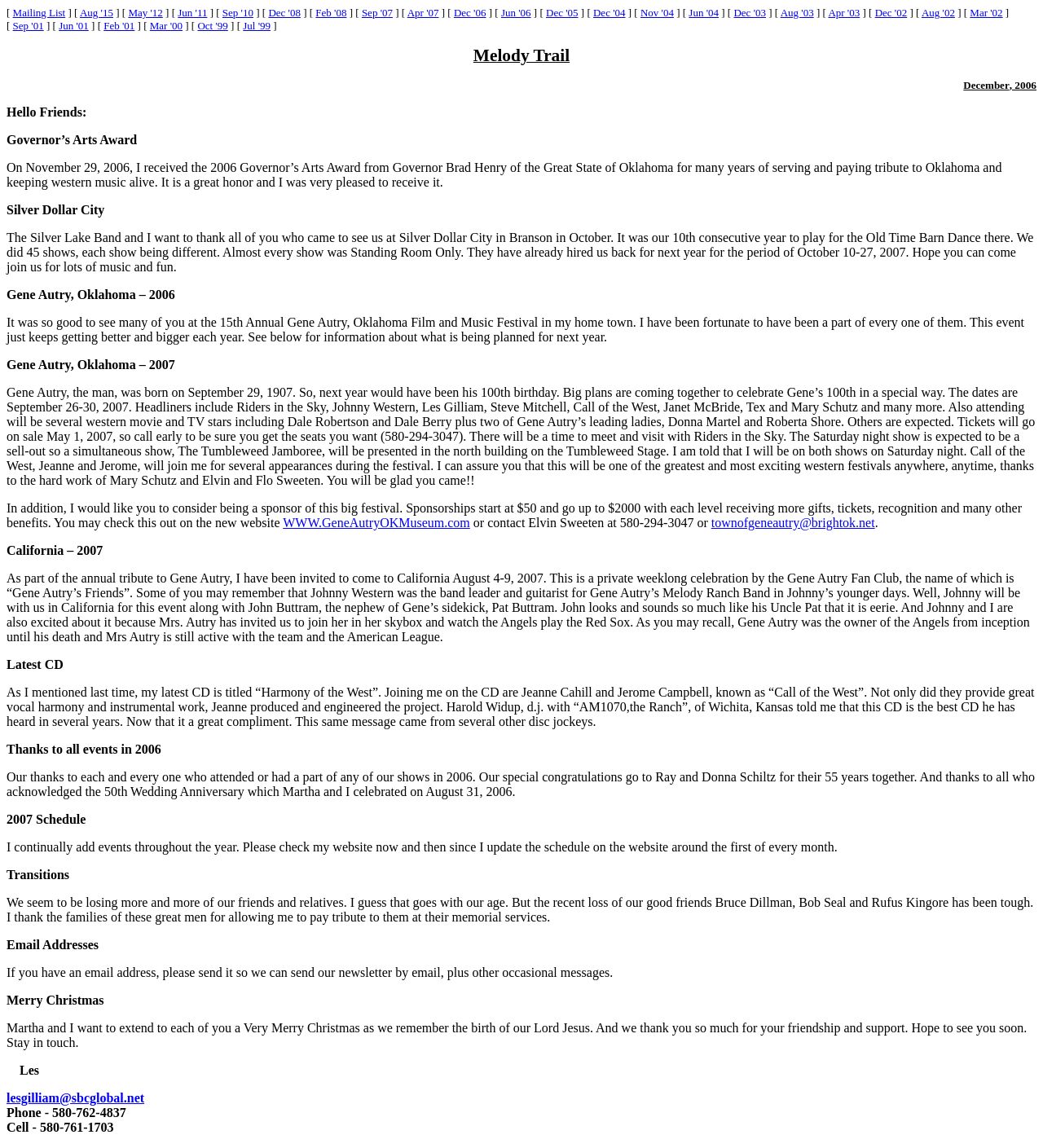Identify the bounding box coordinates of the region that should be clicked to execute the following instruction: "Explore resources for young people".

None